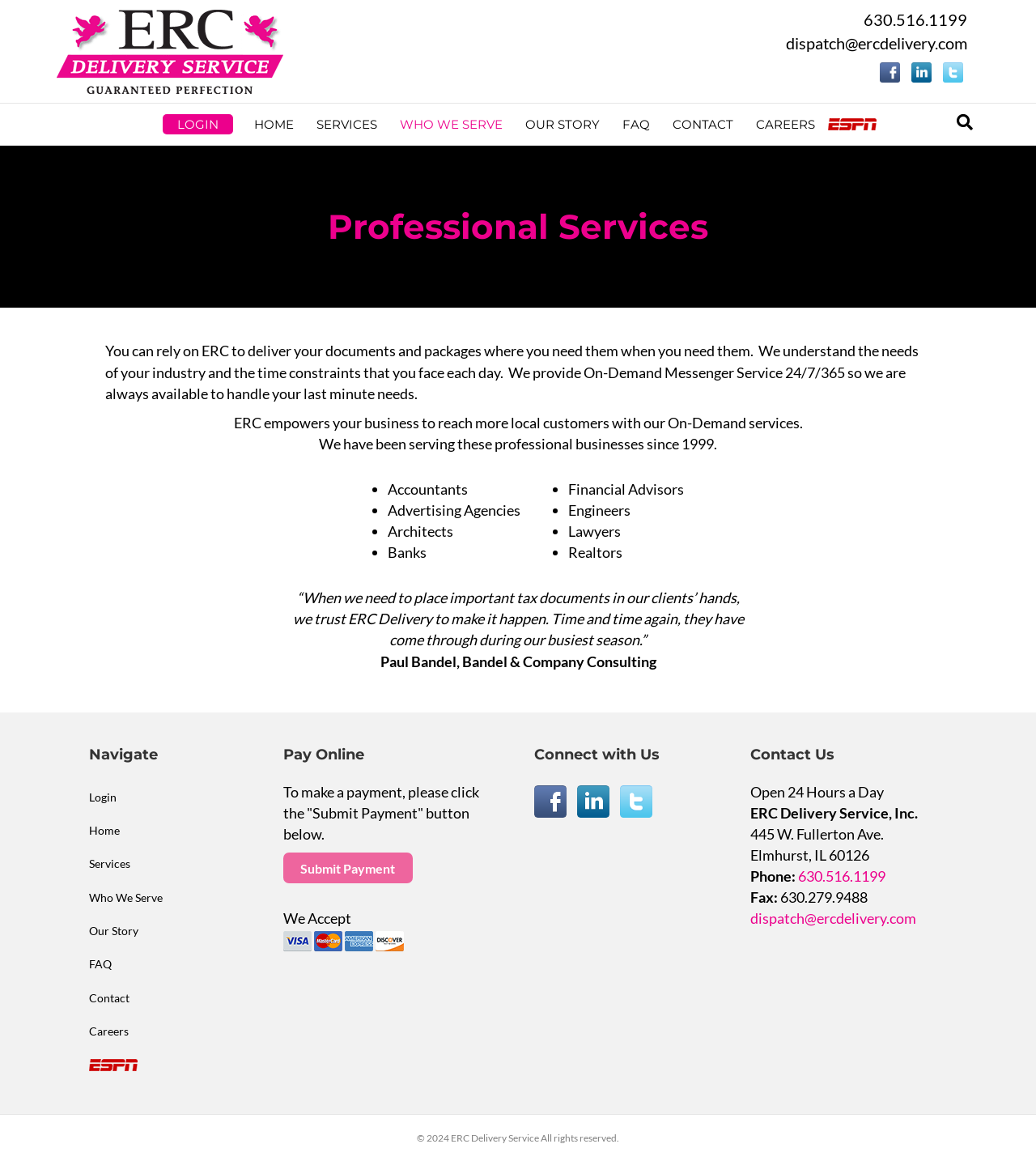Given the element description Who We Serve, predict the bounding box coordinates for the UI element in the webpage screenshot. The format should be (top-left x, top-left y, bottom-right x, bottom-right y), and the values should be between 0 and 1.

[0.377, 0.09, 0.495, 0.125]